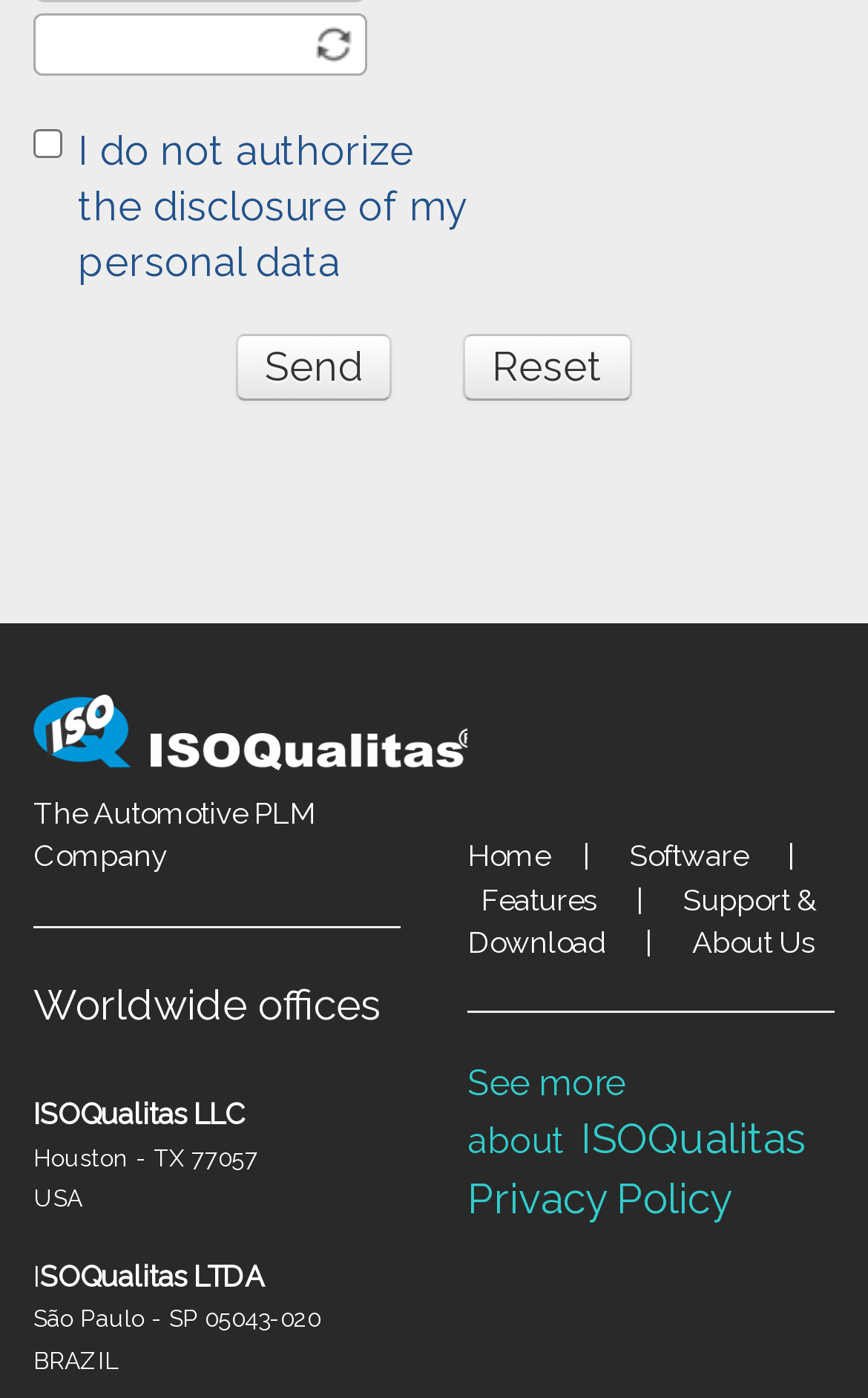Determine the bounding box coordinates of the element's region needed to click to follow the instruction: "Click the Reset button". Provide these coordinates as four float numbers between 0 and 1, formatted as [left, top, right, bottom].

[0.533, 0.239, 0.728, 0.287]